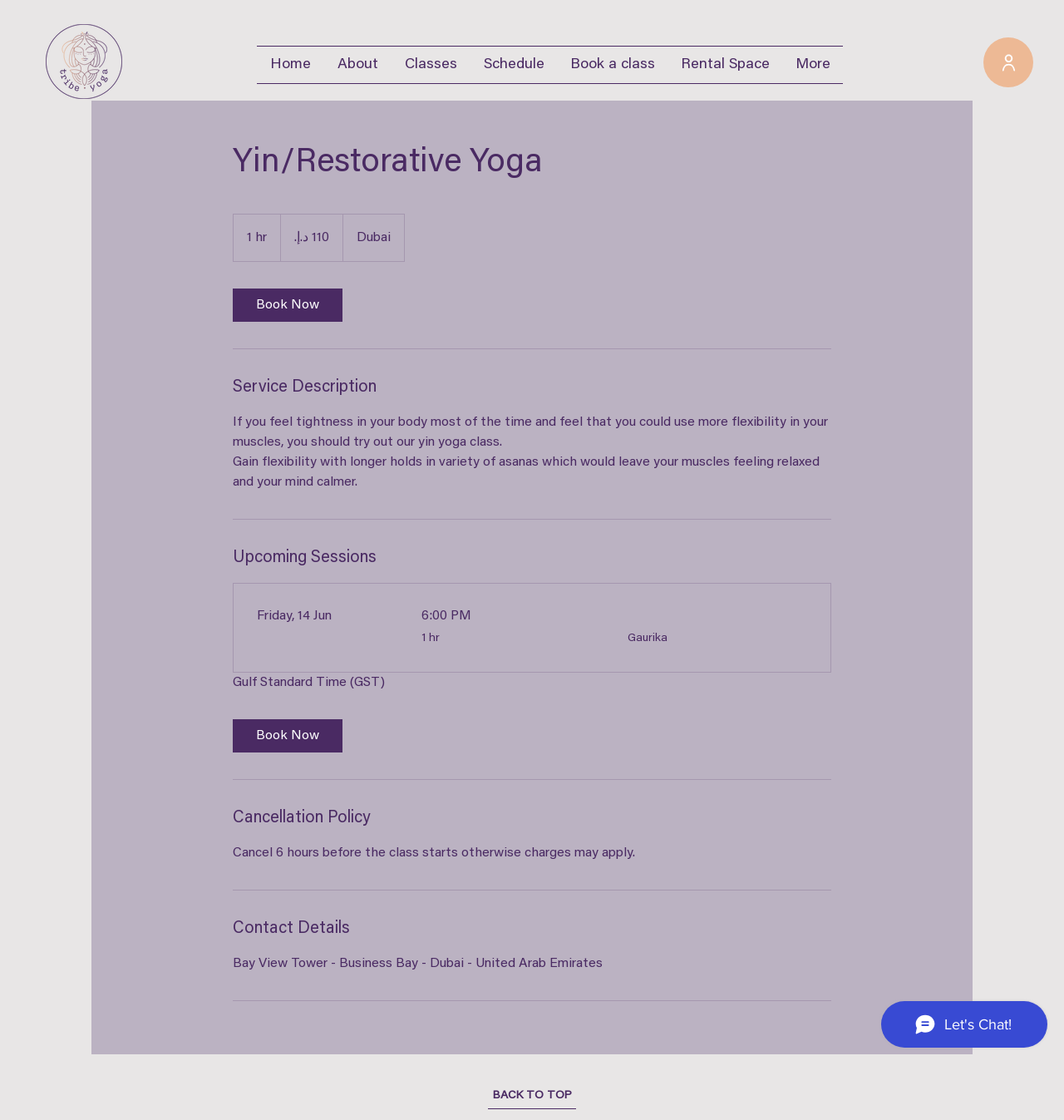Bounding box coordinates are specified in the format (top-left x, top-left y, bottom-right x, bottom-right y). All values are floating point numbers bounded between 0 and 1. Please provide the bounding box coordinate of the region this sentence describes: About

[0.305, 0.042, 0.368, 0.074]